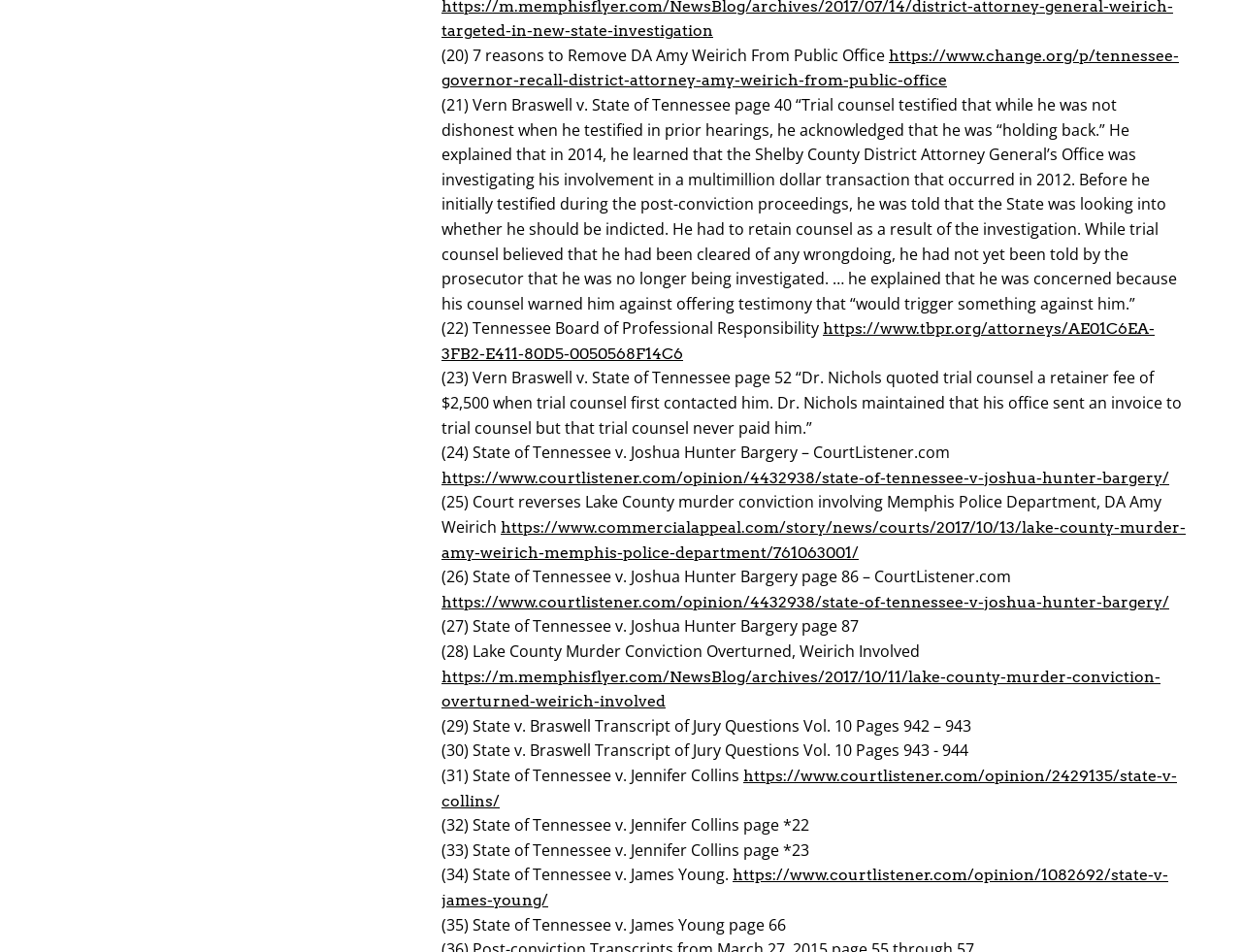Can you find the bounding box coordinates for the element to click on to achieve the instruction: "View the court opinion on State of Tennessee v. Jennifer Collins"?

[0.355, 0.805, 0.948, 0.851]